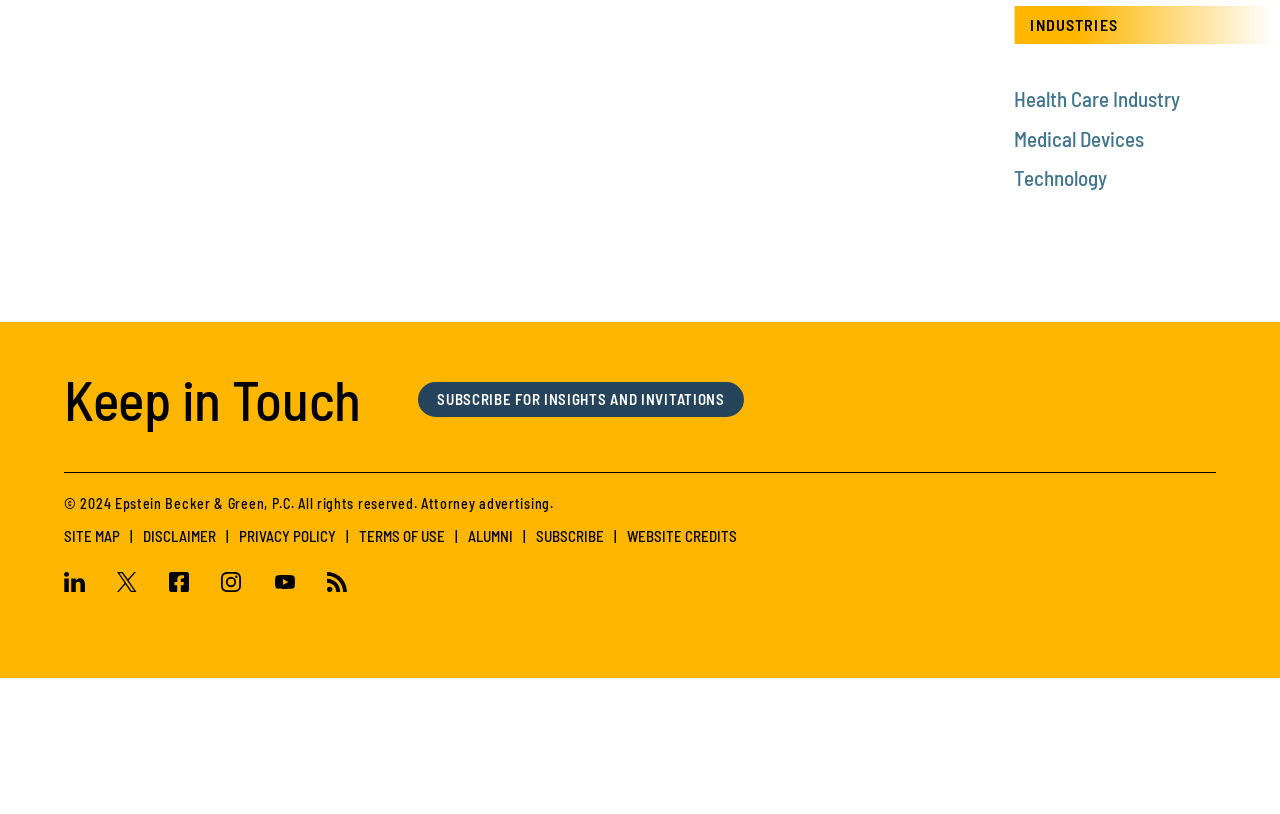Show the bounding box coordinates of the element that should be clicked to complete the task: "View the site map".

[0.05, 0.814, 0.094, 0.836]